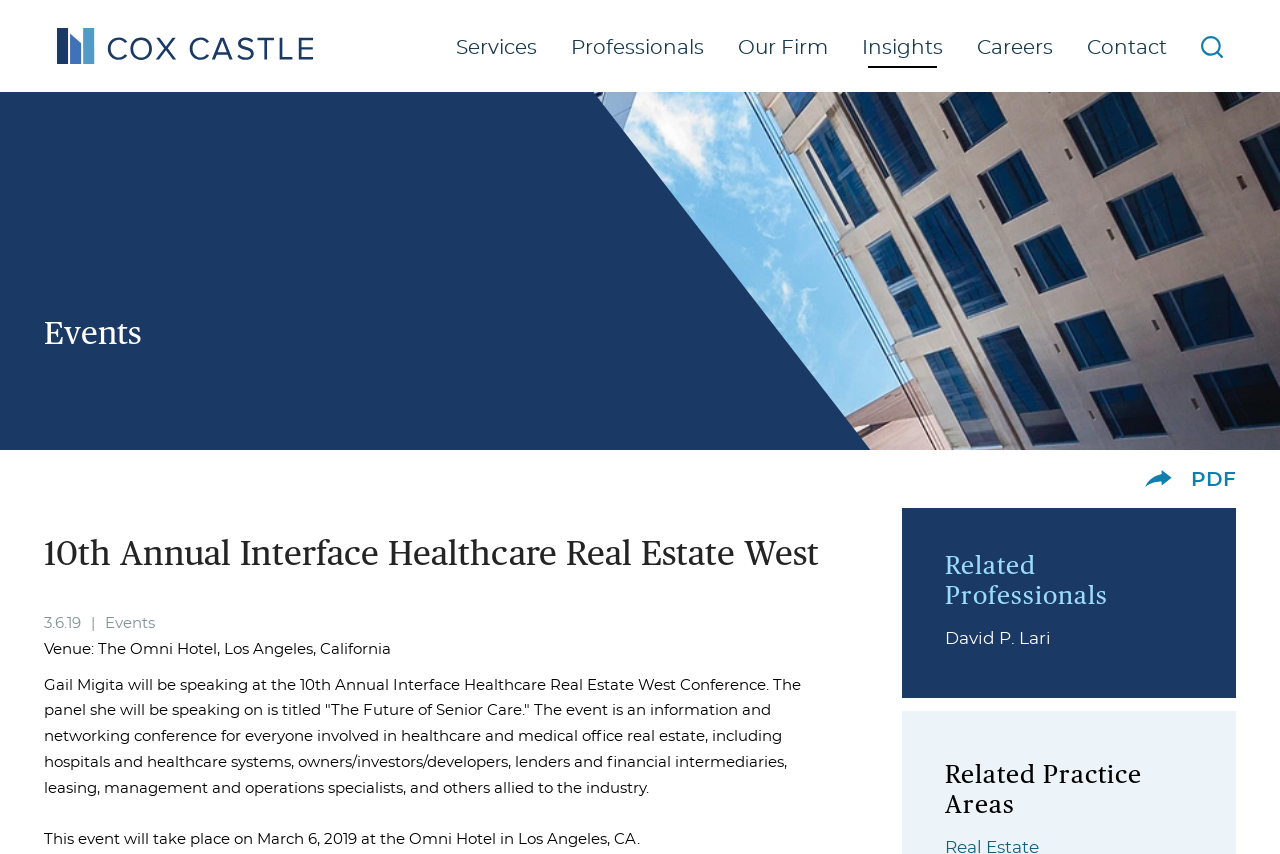What is the name of the law firm?
Refer to the image and offer an in-depth and detailed answer to the question.

I found the answer by looking at the link element with the text 'Cox, Castle & Nicholson' which is located at the top left of the webpage.